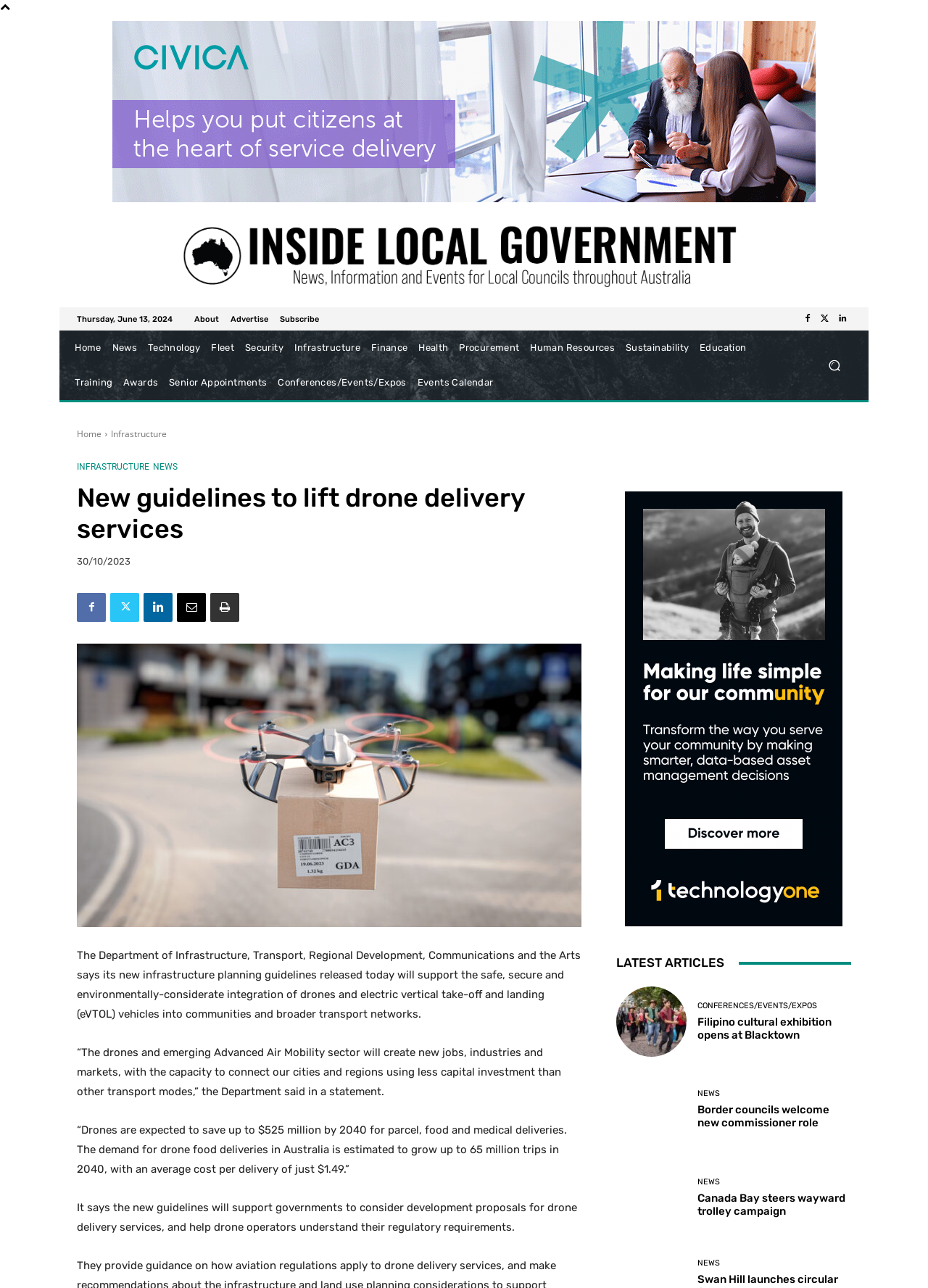What is the estimated savings of drones for parcel, food, and medical deliveries by 2040?
Answer the question with a single word or phrase by looking at the picture.

$525 million